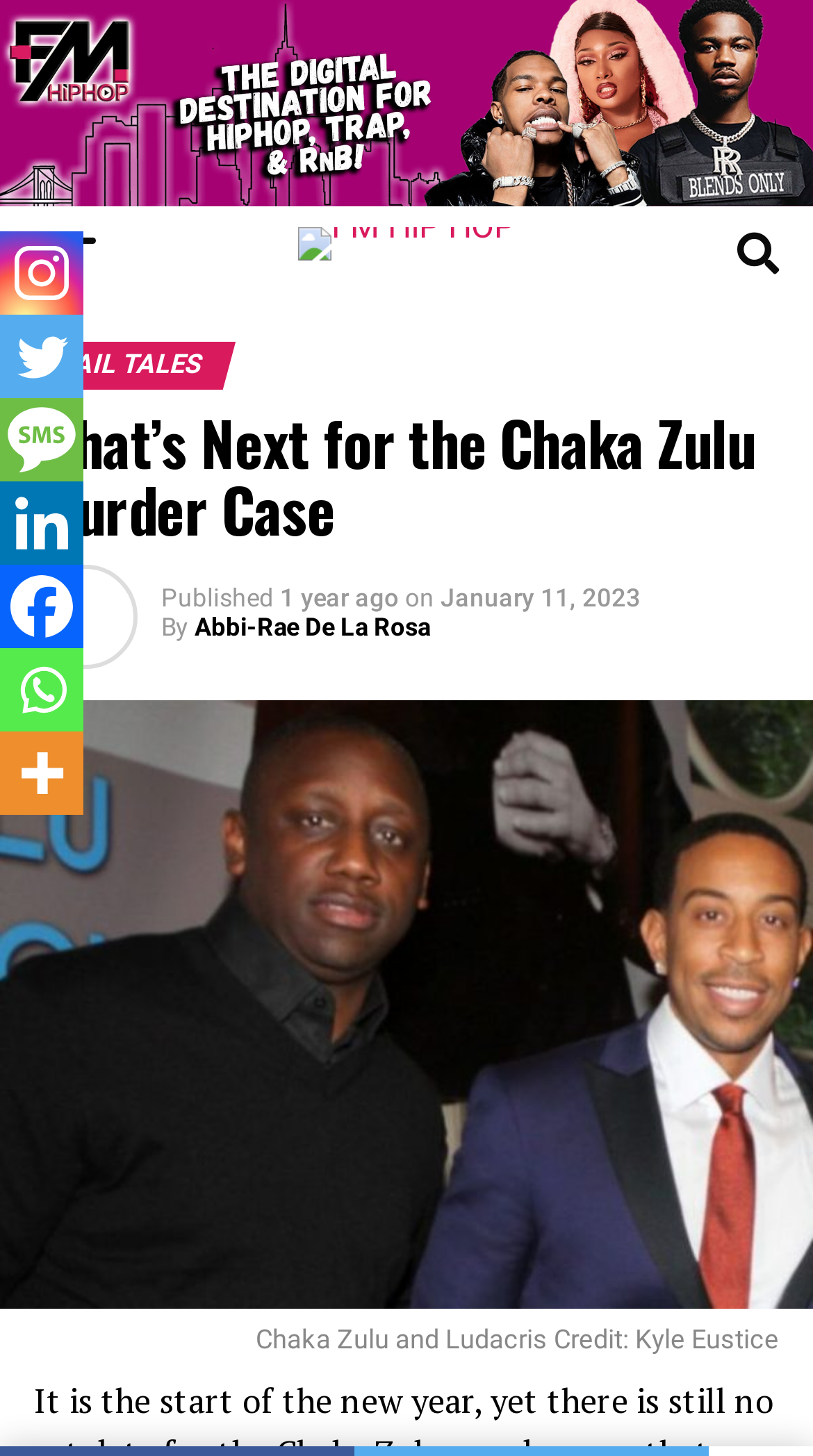Articulate a detailed summary of the webpage's content and design.

This webpage appears to be a news article about Chaka Zulu, a longtime manager of Ludacris, who has been charged with murder and is awaiting trial. 

At the top of the page, there is a horizontal row of links, including "Sprayground" and "FM HIP HOP", each accompanied by an image. 

Below this row, there is a large header section that spans almost the entire width of the page. This section contains two headings: "JAIL TALES" and "What’s Next for the Chaka Zulu Murder Case". 

Underneath the headings, there are several lines of text, including "Published 1 year ago on January 11, 2023" and "By Abbi-Rae De La Rosa". 

Further down the page, there is a paragraph of text, likely the article's content, which is not explicitly stated. 

At the bottom of the page, there is a horizontal row of social media links, including "Instagram", "Twitter", "SMS", "Linkedin", "Facebook", "Whatsapp", and "More", each accompanied by an image. 

Additionally, there is a captioned image on the page, which is described as "Chaka Zulu and Ludacris Credit: Kyle Eustice", located near the bottom of the page.